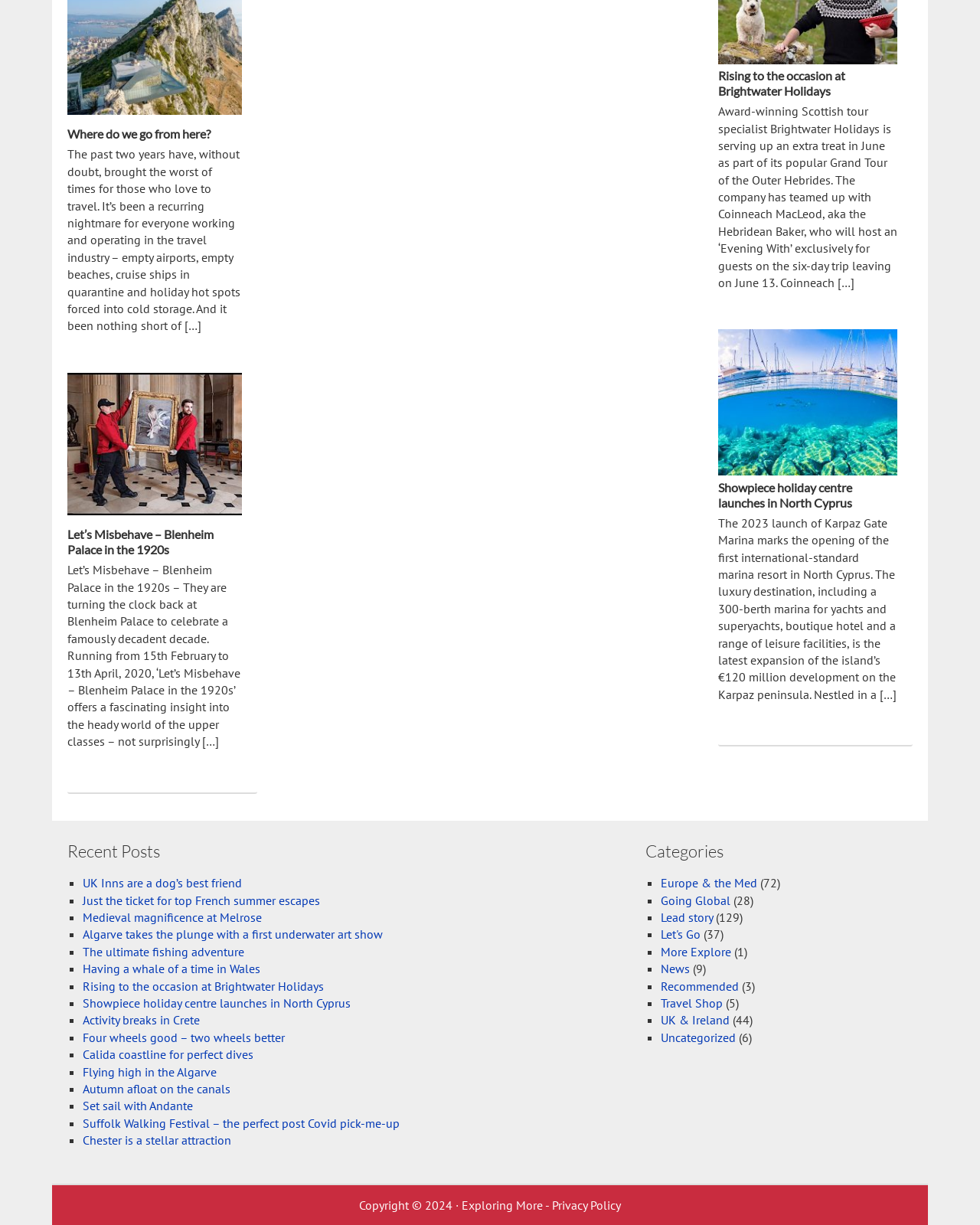Please find the bounding box coordinates of the element that must be clicked to perform the given instruction: "Read about Rising to the occasion at Brightwater Holidays". The coordinates should be four float numbers from 0 to 1, i.e., [left, top, right, bottom].

[0.084, 0.799, 0.33, 0.811]